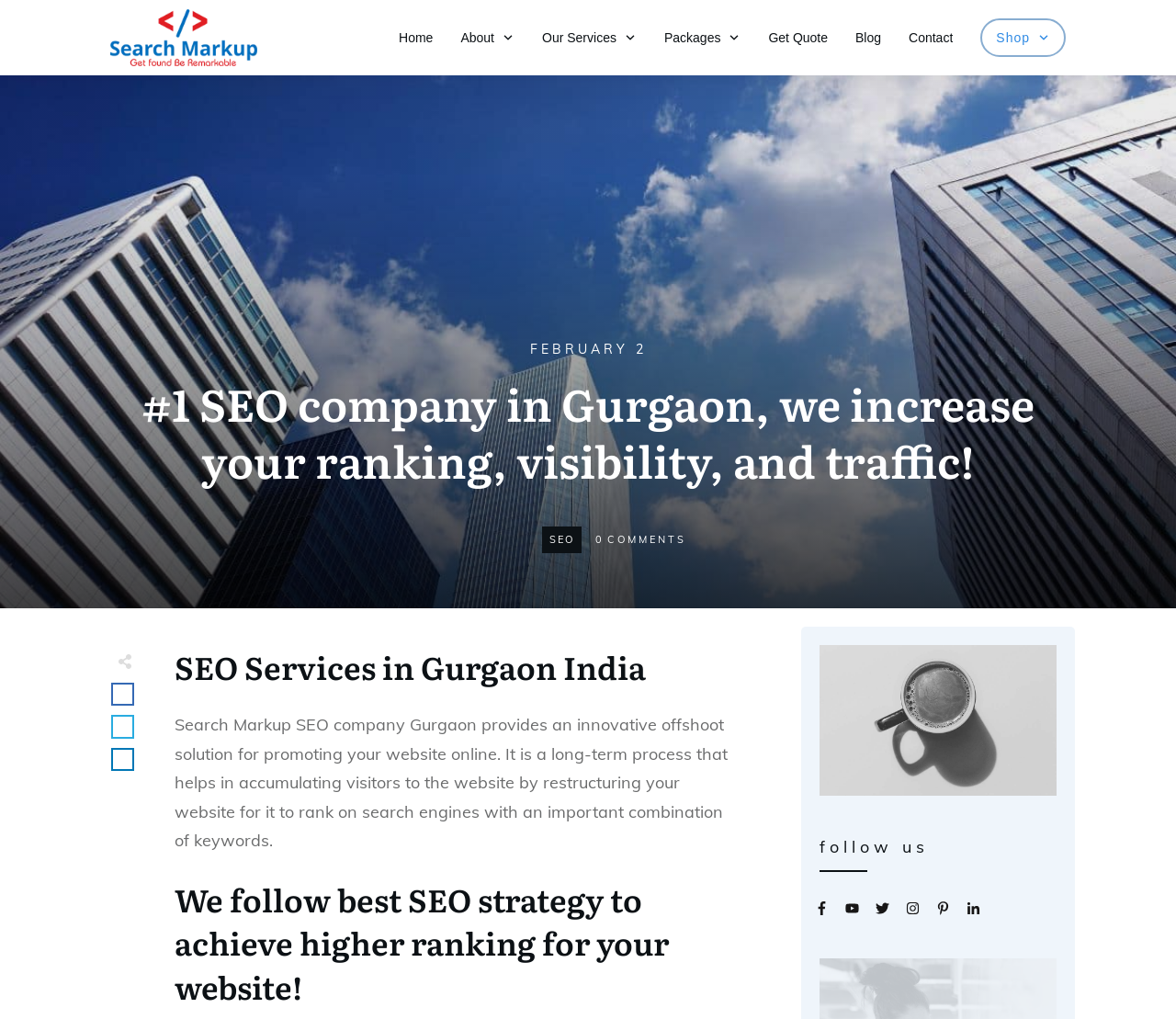Locate the bounding box coordinates of the element that should be clicked to execute the following instruction: "Click on the 'Contact' link".

[0.773, 0.024, 0.81, 0.049]